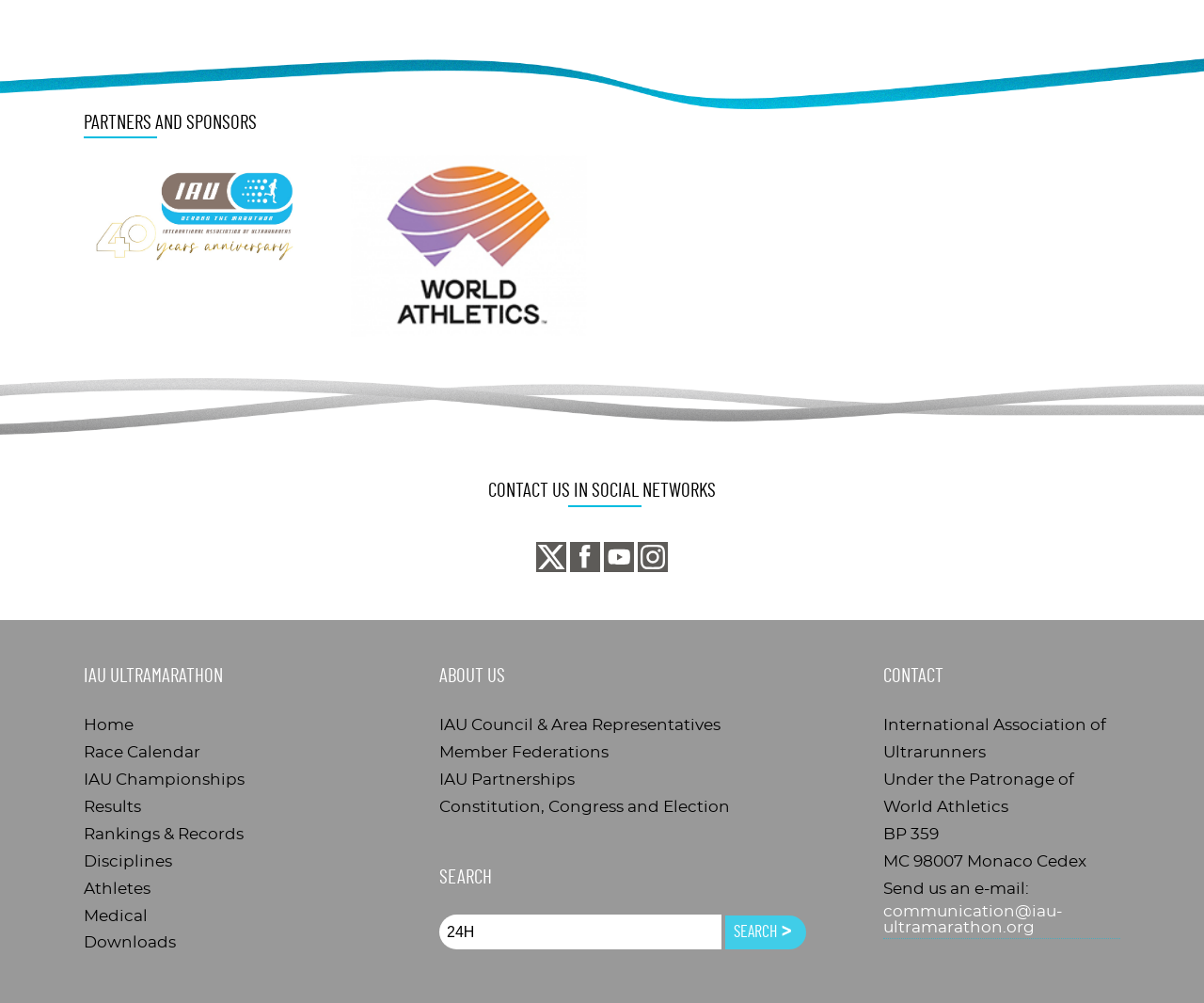Please indicate the bounding box coordinates of the element's region to be clicked to achieve the instruction: "Go to Home". Provide the coordinates as four float numbers between 0 and 1, i.e., [left, top, right, bottom].

[0.07, 0.715, 0.111, 0.732]